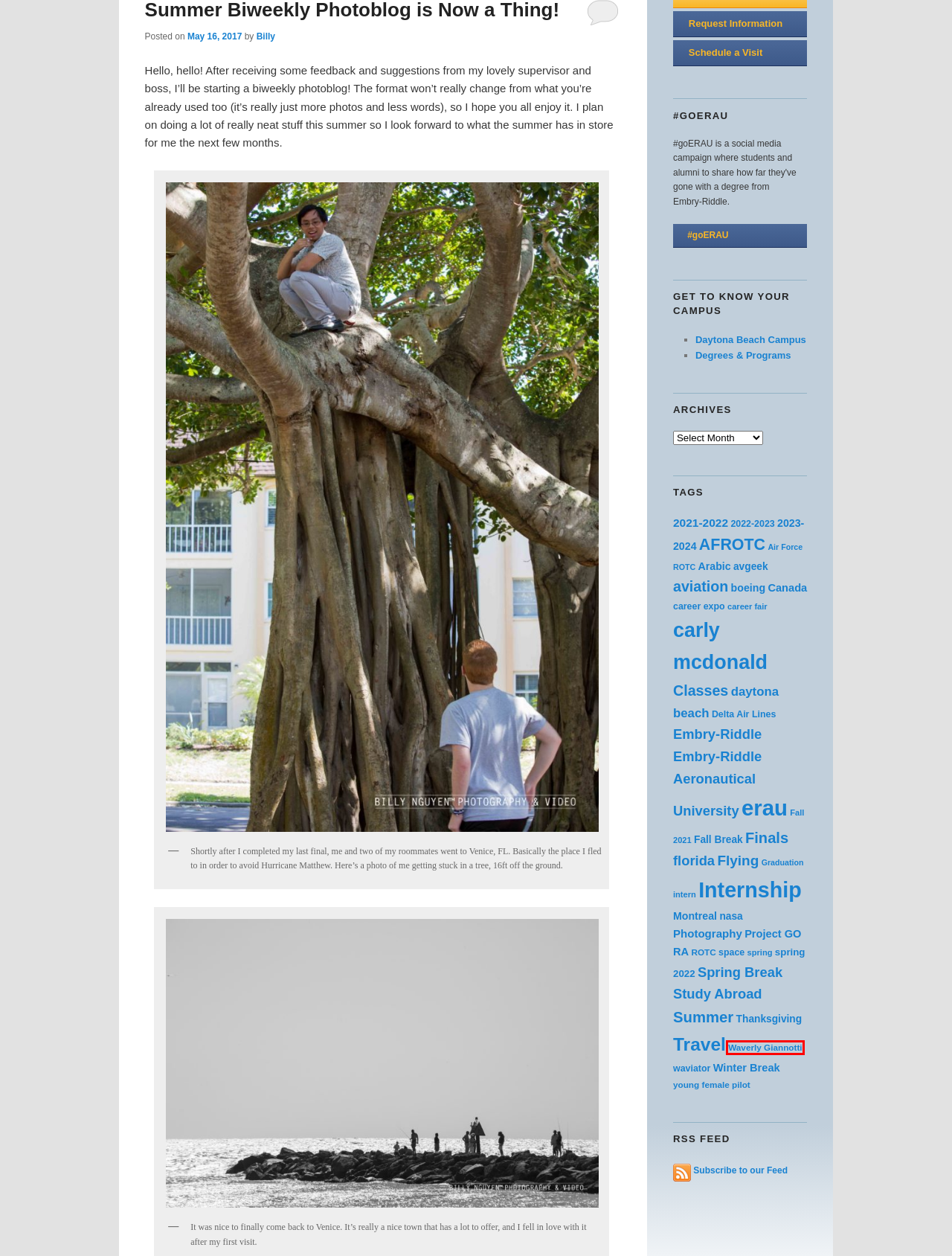Review the screenshot of a webpage containing a red bounding box around an element. Select the description that best matches the new webpage after clicking the highlighted element. The options are:
A. career fair | My Life @ Riddle
B. Waverly Giannotti | My Life @ Riddle
C. 2023-2024 | My Life @ Riddle
D. Classes | My Life @ Riddle
E. Embry-Riddle Aeronautical University | My Life @ Riddle
F. ROTC | My Life @ Riddle
G. florida | My Life @ Riddle
H. Winter Break | My Life @ Riddle

B